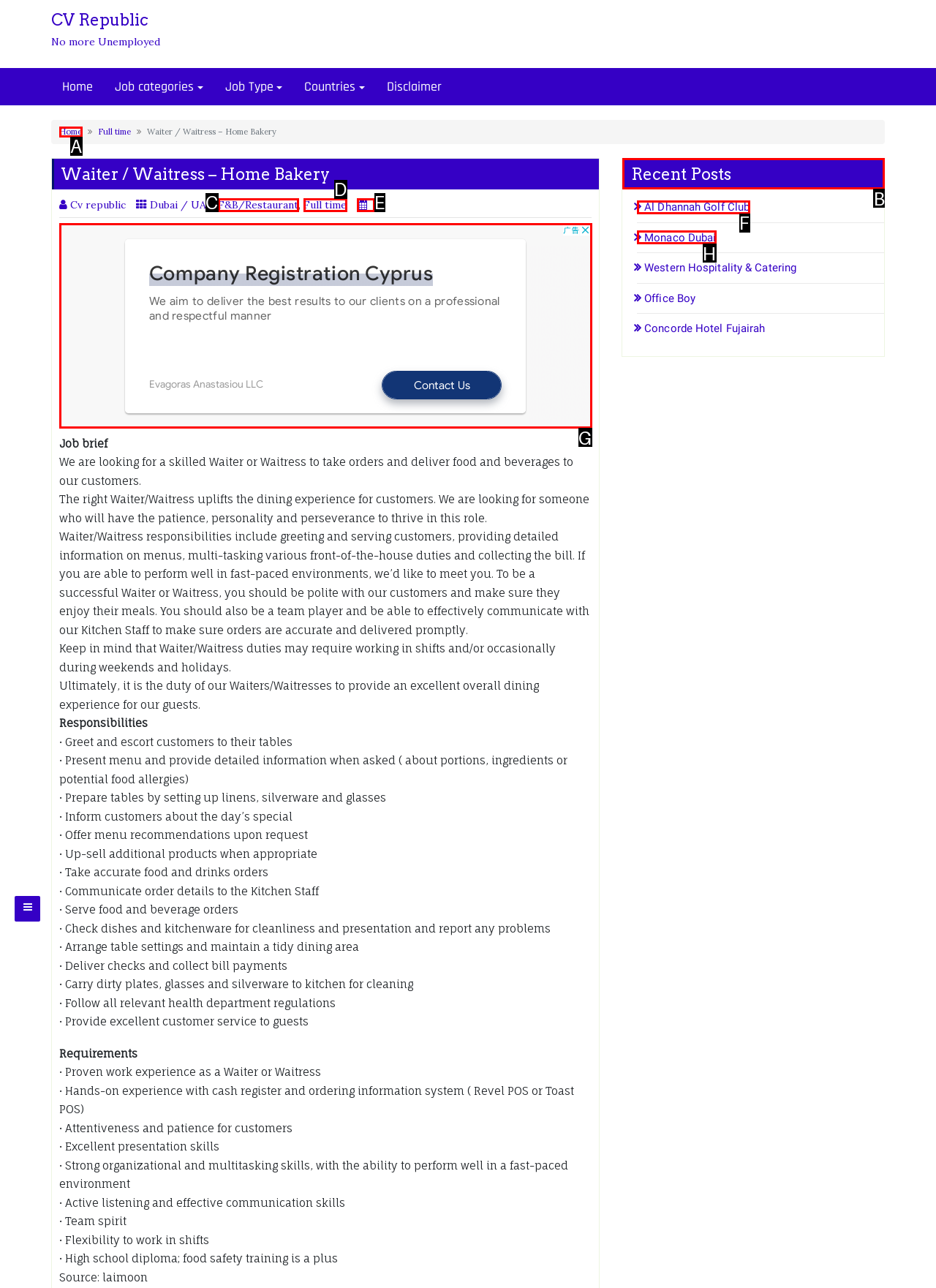Point out which UI element to click to complete this task: Check the 'Recent Posts'
Answer with the letter corresponding to the right option from the available choices.

B